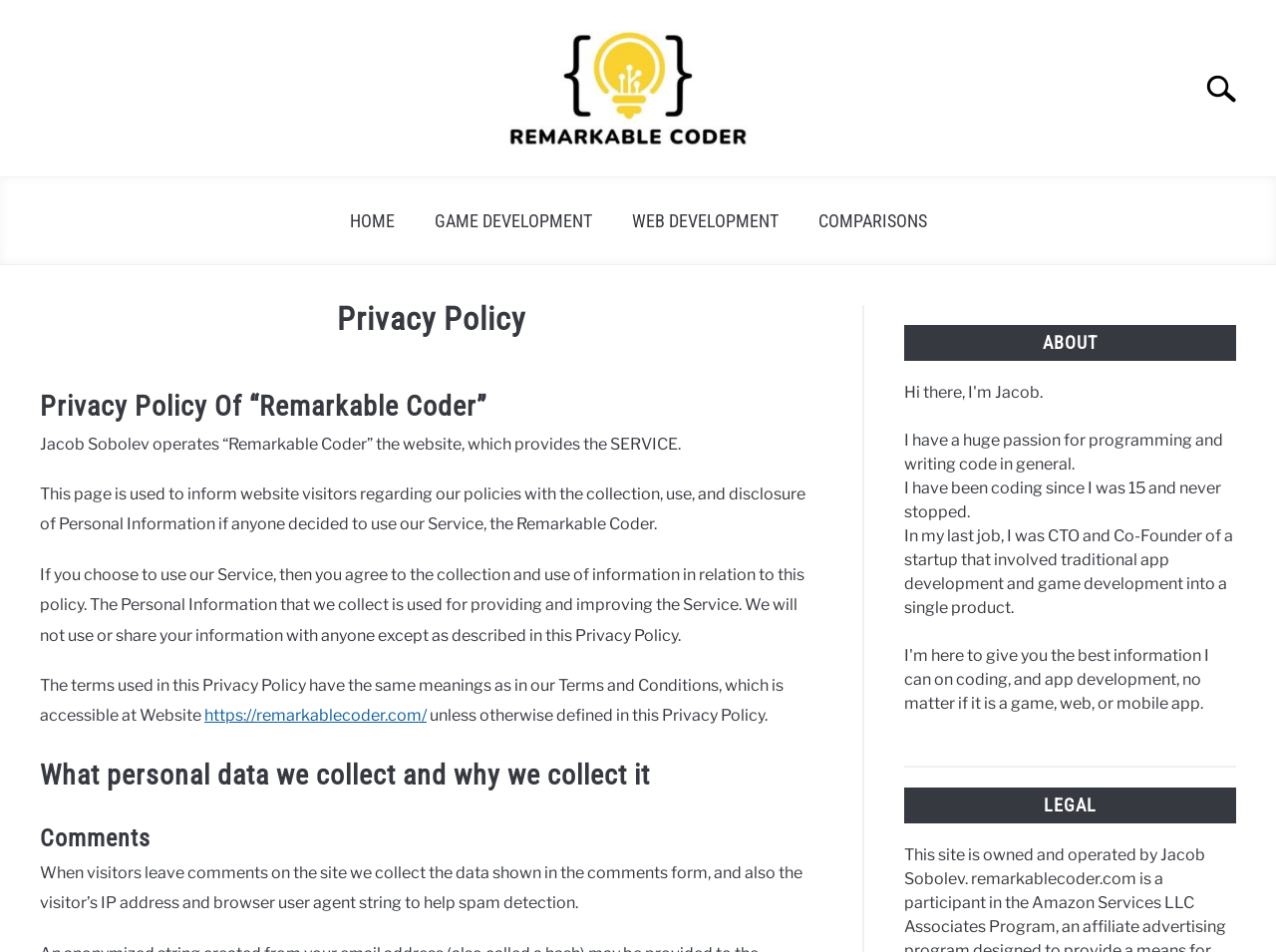Answer the question below using just one word or a short phrase: 
What is collected when visitors leave comments on the site?

Data shown in the comments form, IP address, and browser user agent string